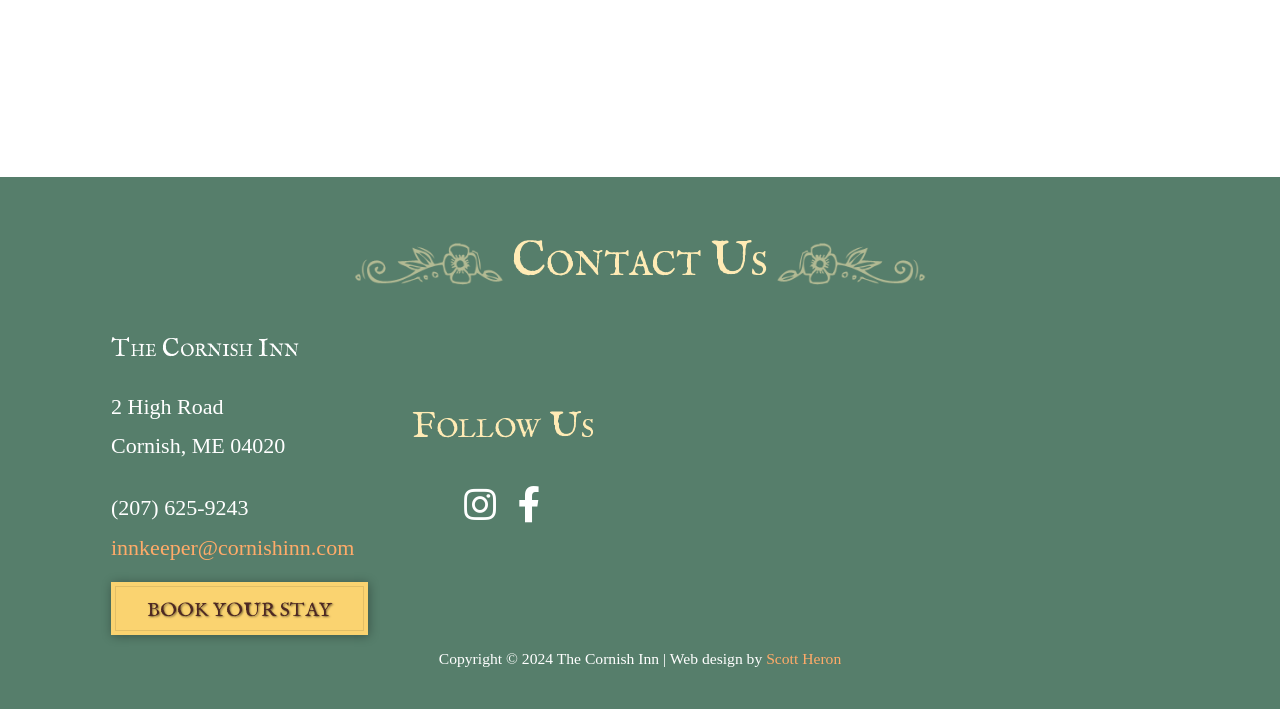Given the element description: "innkeeper@cornishinn.com", predict the bounding box coordinates of this UI element. The coordinates must be four float numbers between 0 and 1, given as [left, top, right, bottom].

[0.087, 0.754, 0.277, 0.789]